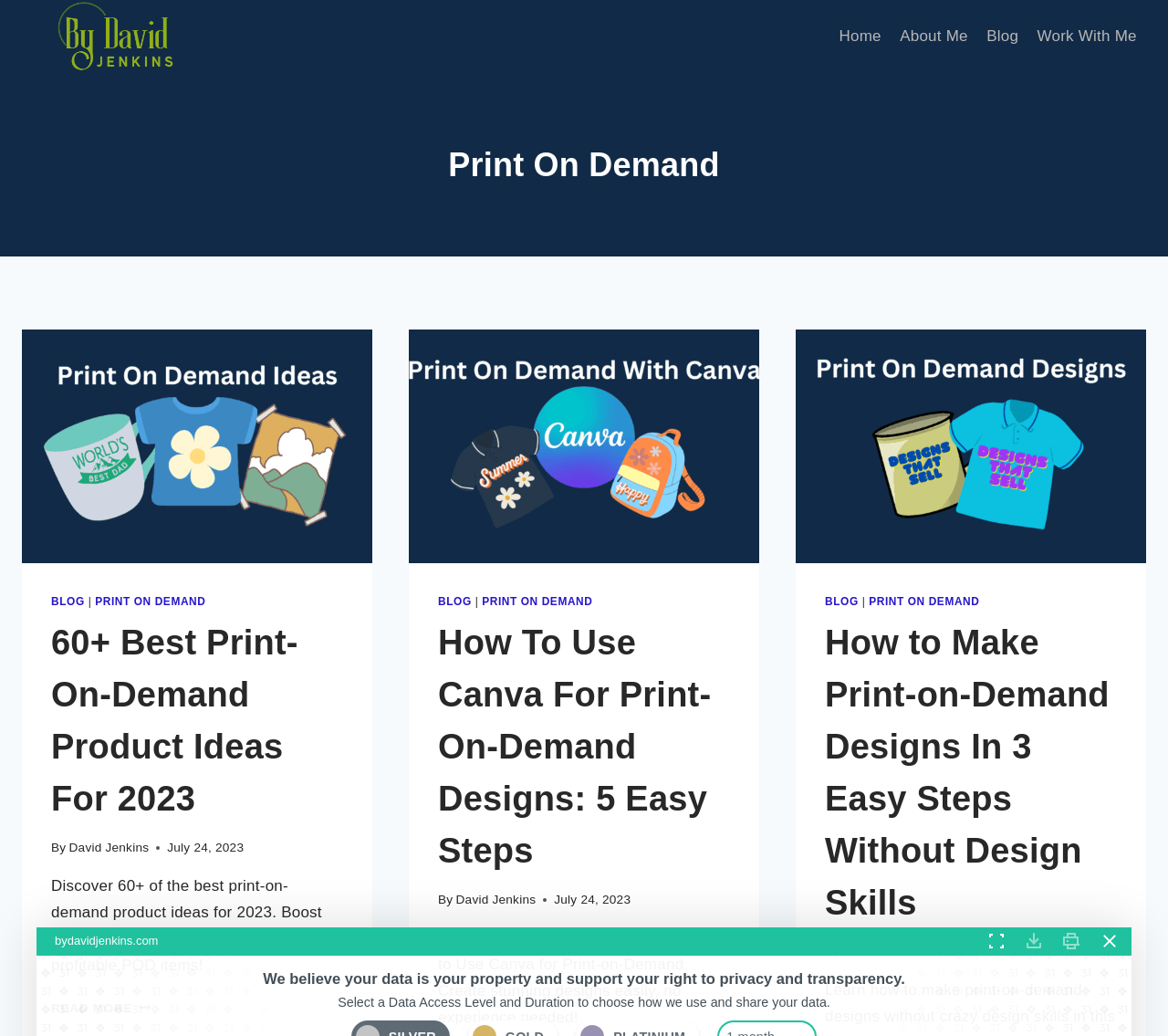Give a short answer using one word or phrase for the question:
What is the website's primary navigation?

Home, About Me, Blog, Work With Me